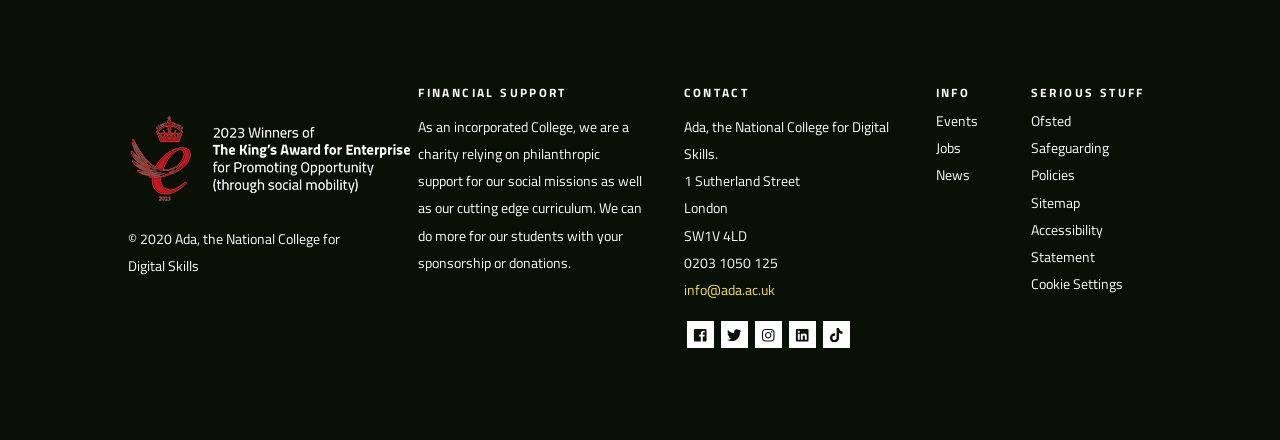Kindly determine the bounding box coordinates of the area that needs to be clicked to fulfill this instruction: "Visit the 'Jobs' page".

[0.731, 0.314, 0.75, 0.36]